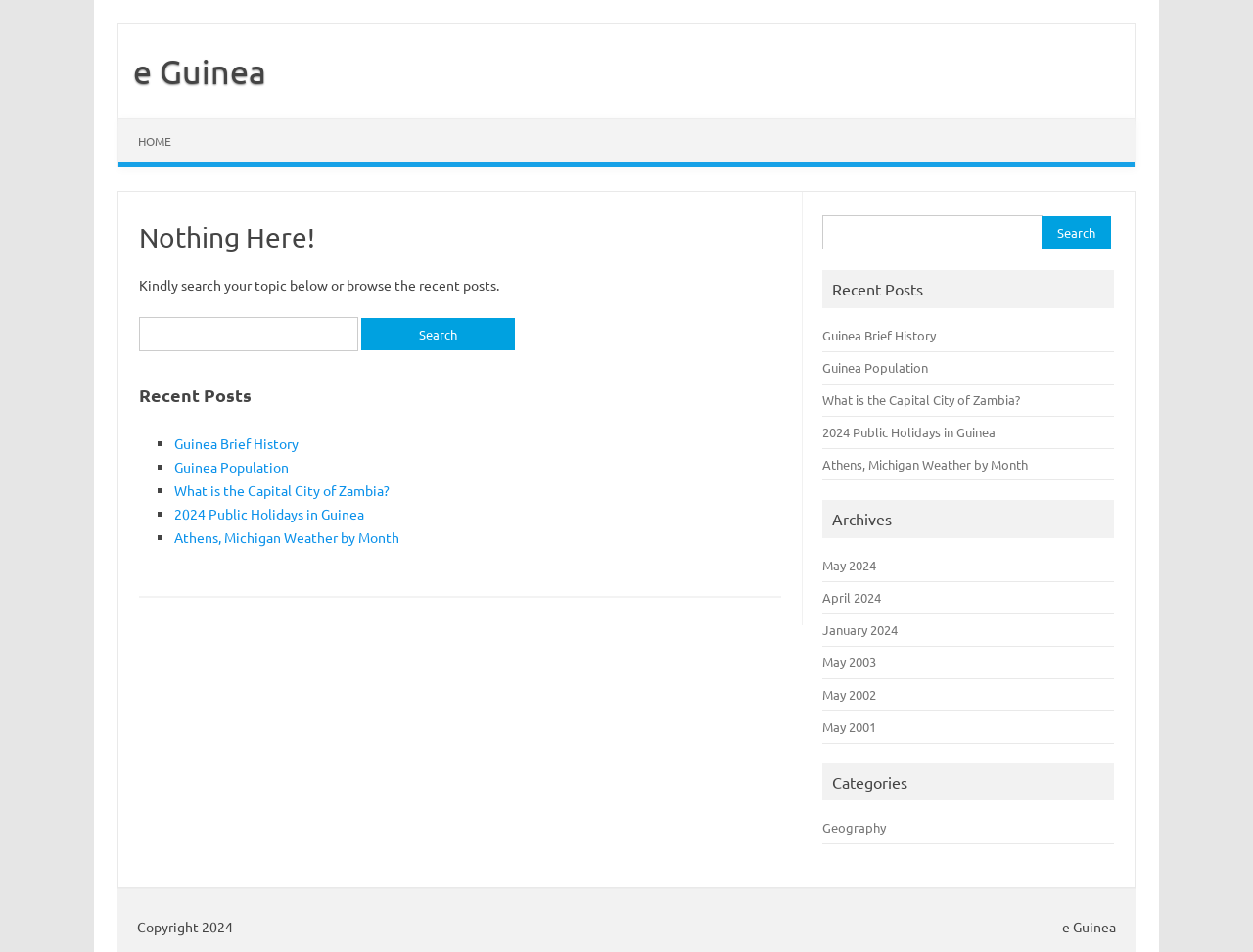Please mark the clickable region by giving the bounding box coordinates needed to complete this instruction: "View Archives".

[0.664, 0.535, 0.712, 0.555]